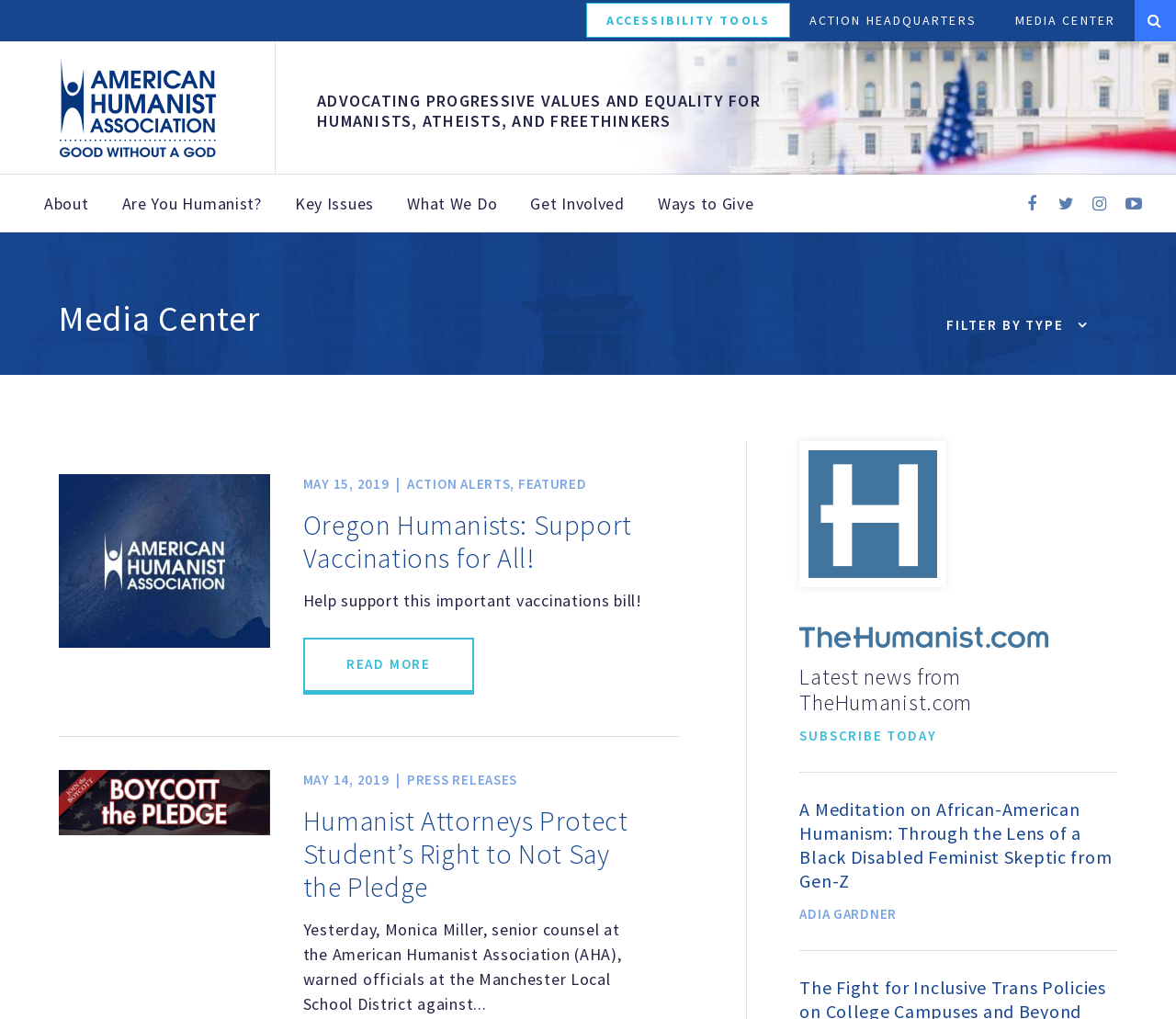Determine the bounding box coordinates of the region I should click to achieve the following instruction: "Read the article 'Oregon Humanists: Support Vaccinations for All!'". Ensure the bounding box coordinates are four float numbers between 0 and 1, i.e., [left, top, right, bottom].

[0.258, 0.499, 0.55, 0.564]